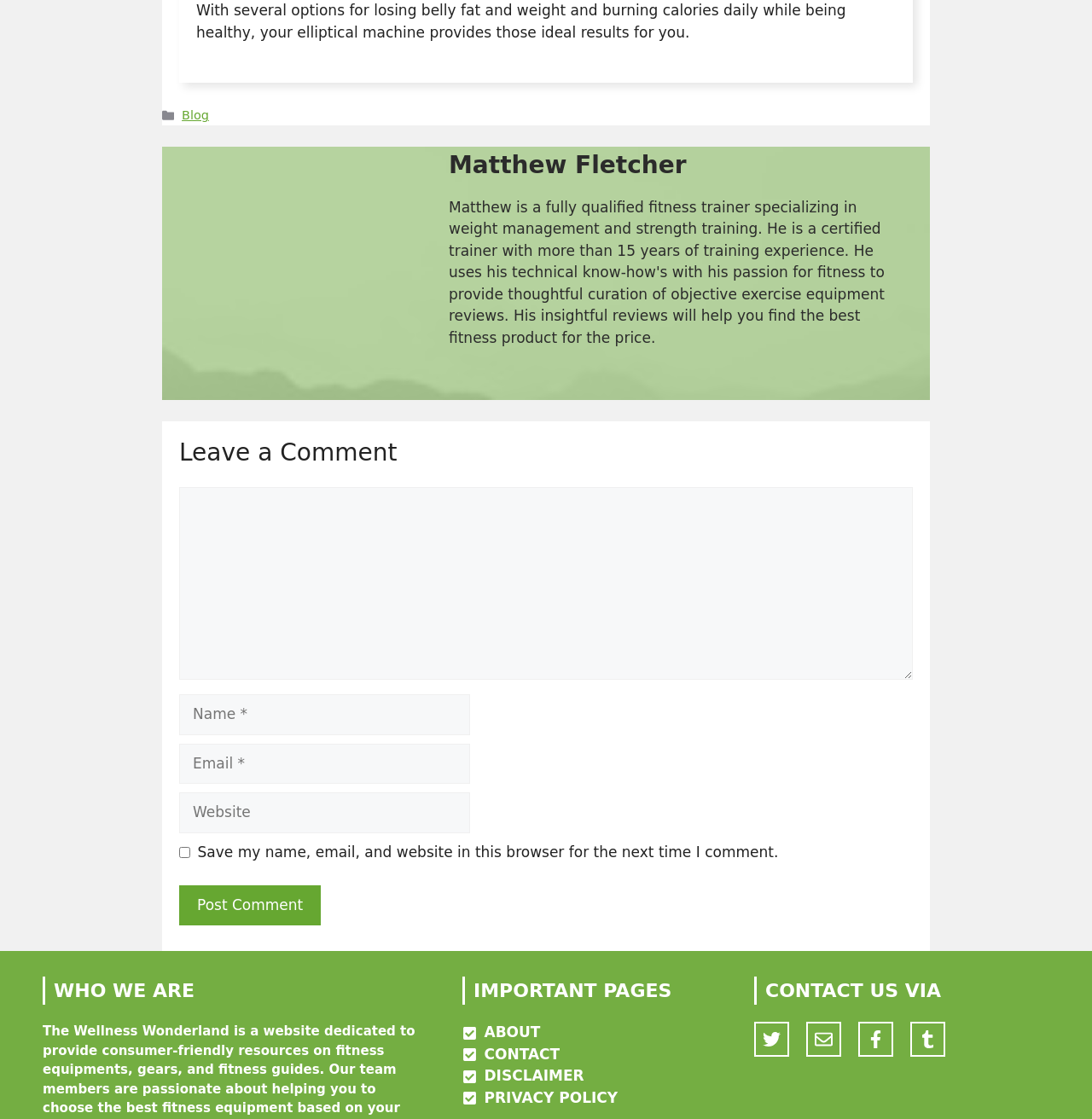Answer the question below with a single word or a brief phrase: 
What is the purpose of the textbox below the 'Comment' heading?

To enter a comment